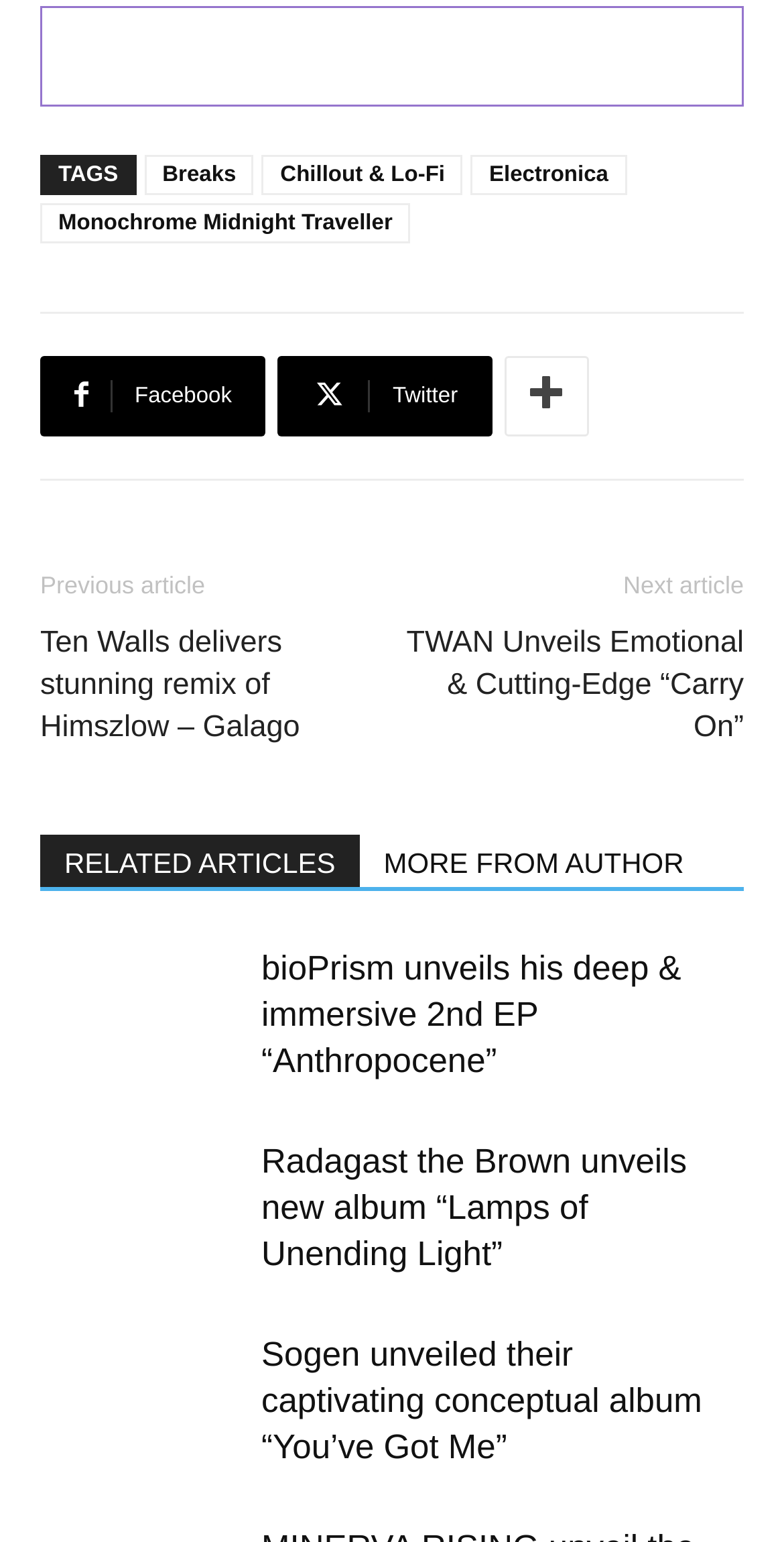Determine the bounding box coordinates for the HTML element described here: "Breaks".

[0.184, 0.1, 0.324, 0.126]